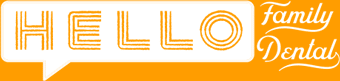Generate an in-depth description of the image you see.

The image features the logo of "Hello Family Dental," prominently displayed against a vibrant orange background. The word "HELLO" is styled in bold, playful letters, suggesting a warm and inviting atmosphere, which is complemented by a speech bubble design enclosing the text. To the right, the words "Family Dental" are presented in a friendly, cursive font, conveying a commitment to personalized dental care for families. This logo represents a dental practice focused on creating a welcoming environment for patients of all ages, reinforcing the idea that dental visits can be approached with friendliness and comfort.